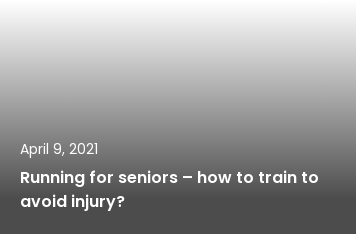Provide a brief response using a word or short phrase to this question:
What is the focus of the article's design?

Clarity and accessibility